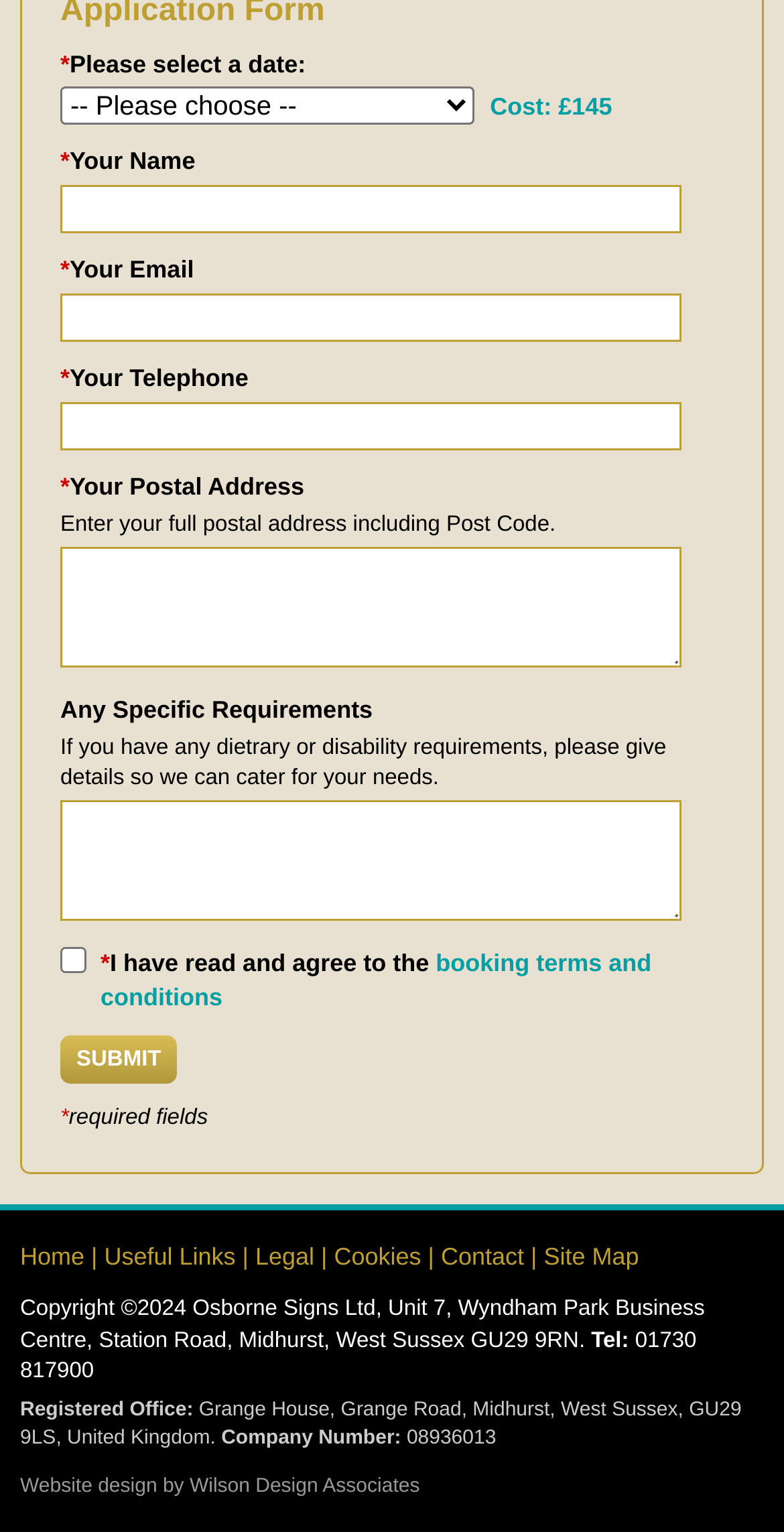What is the company's telephone number?
Can you provide a detailed and comprehensive answer to the question?

The company's telephone number is mentioned at the bottom of the page, next to the 'Tel:' label.